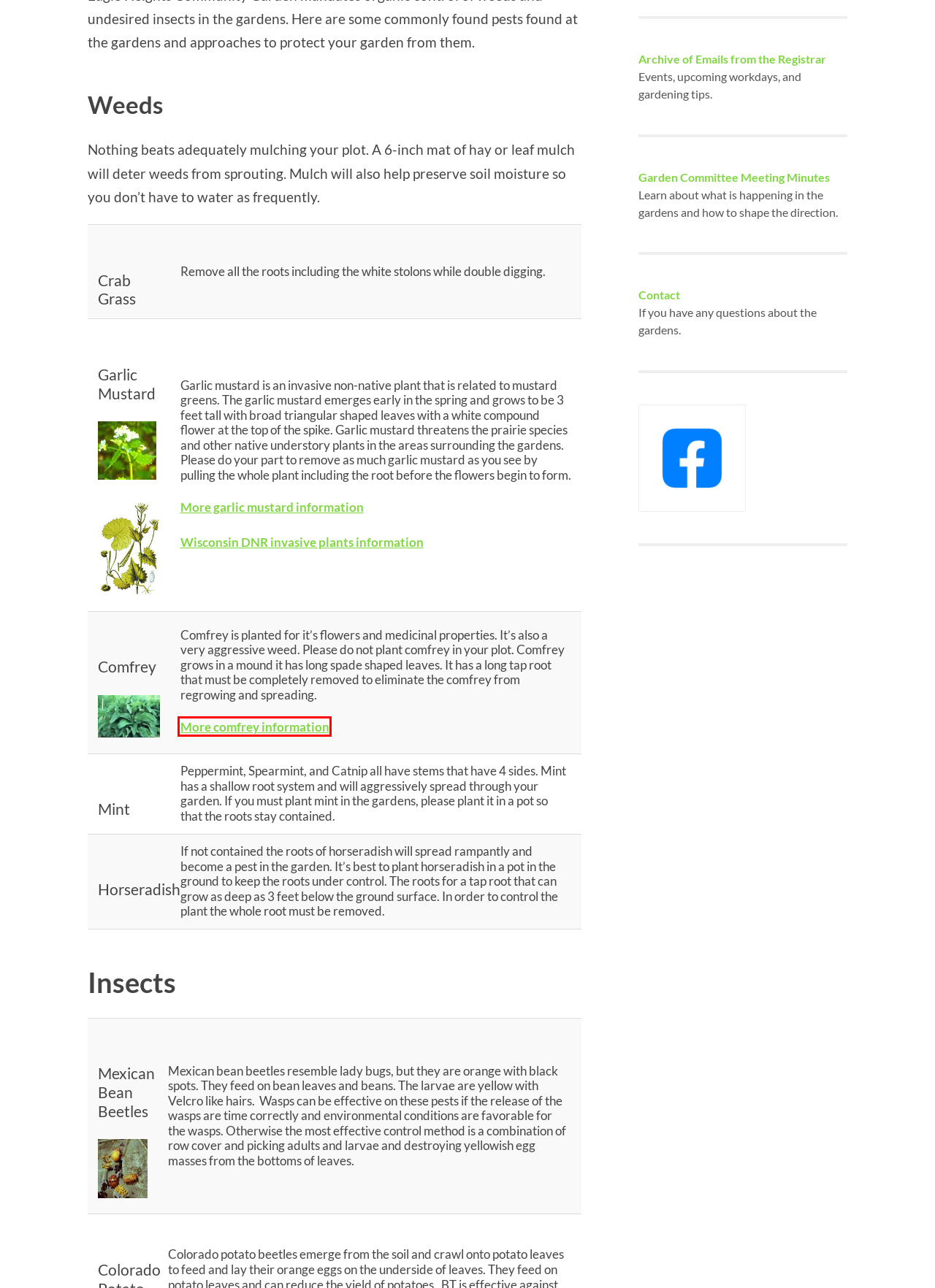Observe the provided screenshot of a webpage that has a red rectangle bounding box. Determine the webpage description that best matches the new webpage after clicking the element inside the red bounding box. Here are the candidates:
A. News and Events – Eagle Heights Community Gardens
B. Garlic mustard | (Alliaria petiolata) | Wisconsin DNR
C. Contact Us – Eagle Heights Community Gardens
D. Eagle Heights Community Gardens – Growing Together
E. Gardeners – Eagle Heights Community Gardens
F. About Us – Eagle Heights Community Gardens
G. Eagle Heights Gardens Maintenance/Repair Request – Eagle Heights Community Gardens
H. HS587/MV054: Comfrey—Symphytum peregrinum L.

H